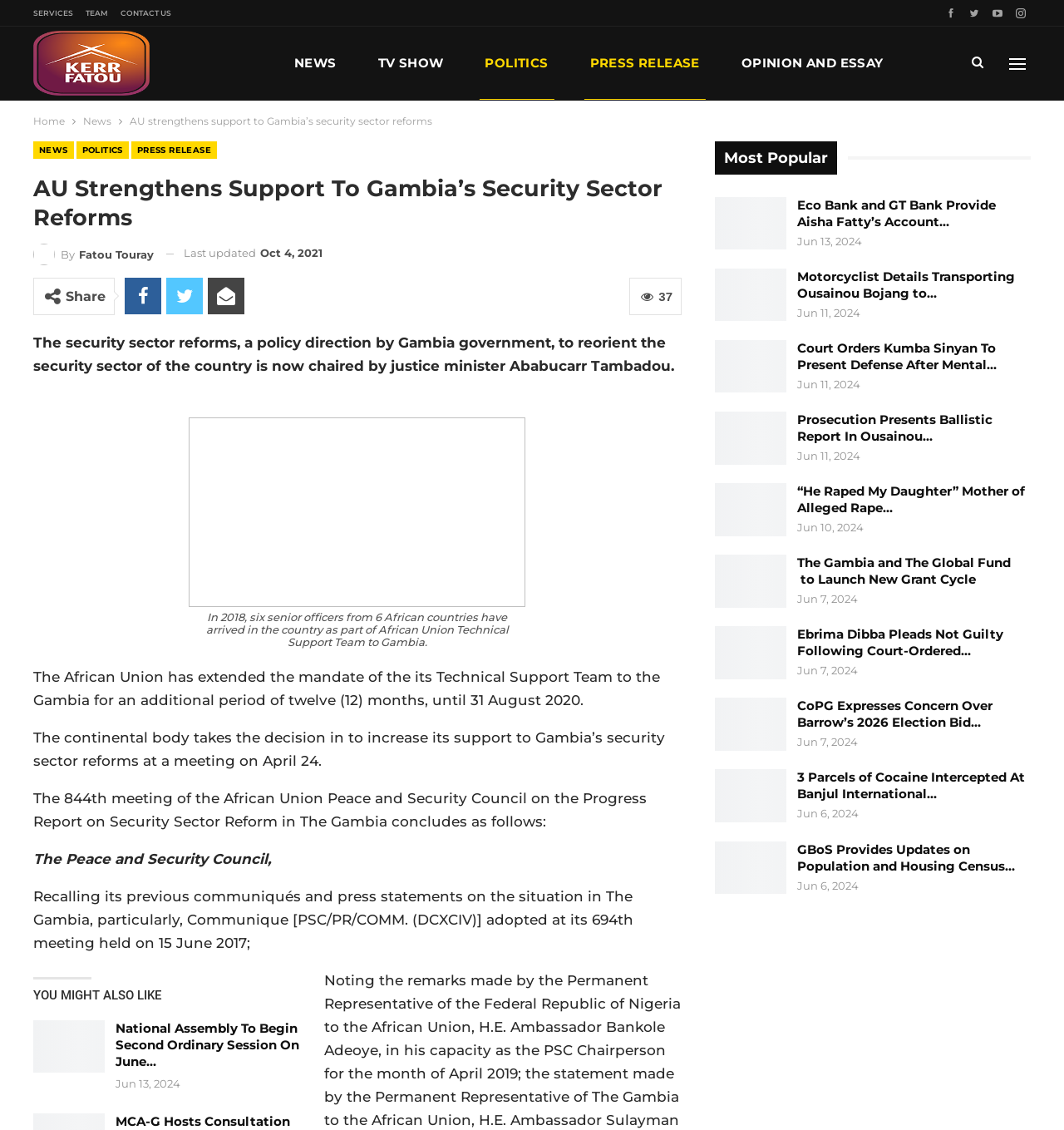Based on the image, please respond to the question with as much detail as possible:
What is the topic of the news article?

The topic of the news article can be inferred from the title of the article, which is 'AU Strengthens Support To Gambia’s Security Sector Reforms', and the content of the article, which discusses the African Union's support for security sector reforms in Gambia.